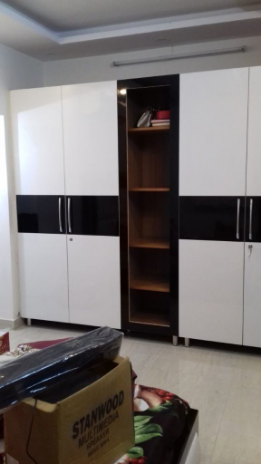Describe the scene in the image with detailed observations.

The image showcases a modern storage cabinet designed for an interior space, featuring a sleek two-tone color scheme of white and black. The cabinet is divided into multiple sections, with large white doors adorned with black horizontal accents, creating a stylish contrast. In the center, there is an open shelving unit, showcasing a few items, likely for decorative or organizational purposes. The setting appears to be well-lit, enhancing the contemporary design of the cabinet, which serves both functional and aesthetic purposes in home décor, particularly in bedrooms or living areas. Additionally, boxes can be seen in the foreground, suggesting an ongoing process of organization or moving, making this image relevant for discussions about interior design and efficient storage solutions.